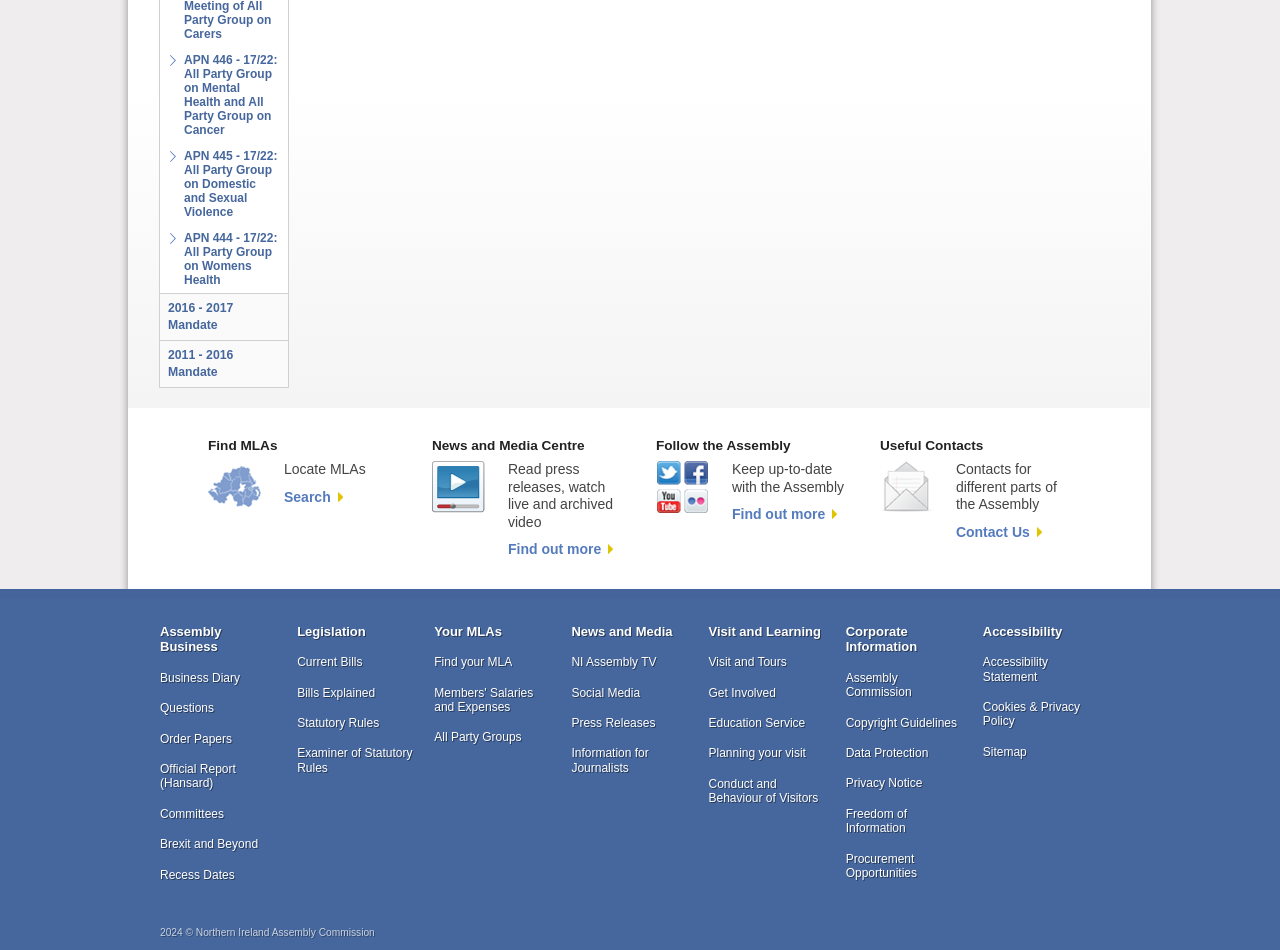What is the 'Your MLAs' section for?
Give a detailed explanation using the information visible in the image.

The 'Your MLAs' section is designed to help users find their MLAs, as indicated by the link 'Find your MLA' and the heading 'Your MLAs'.